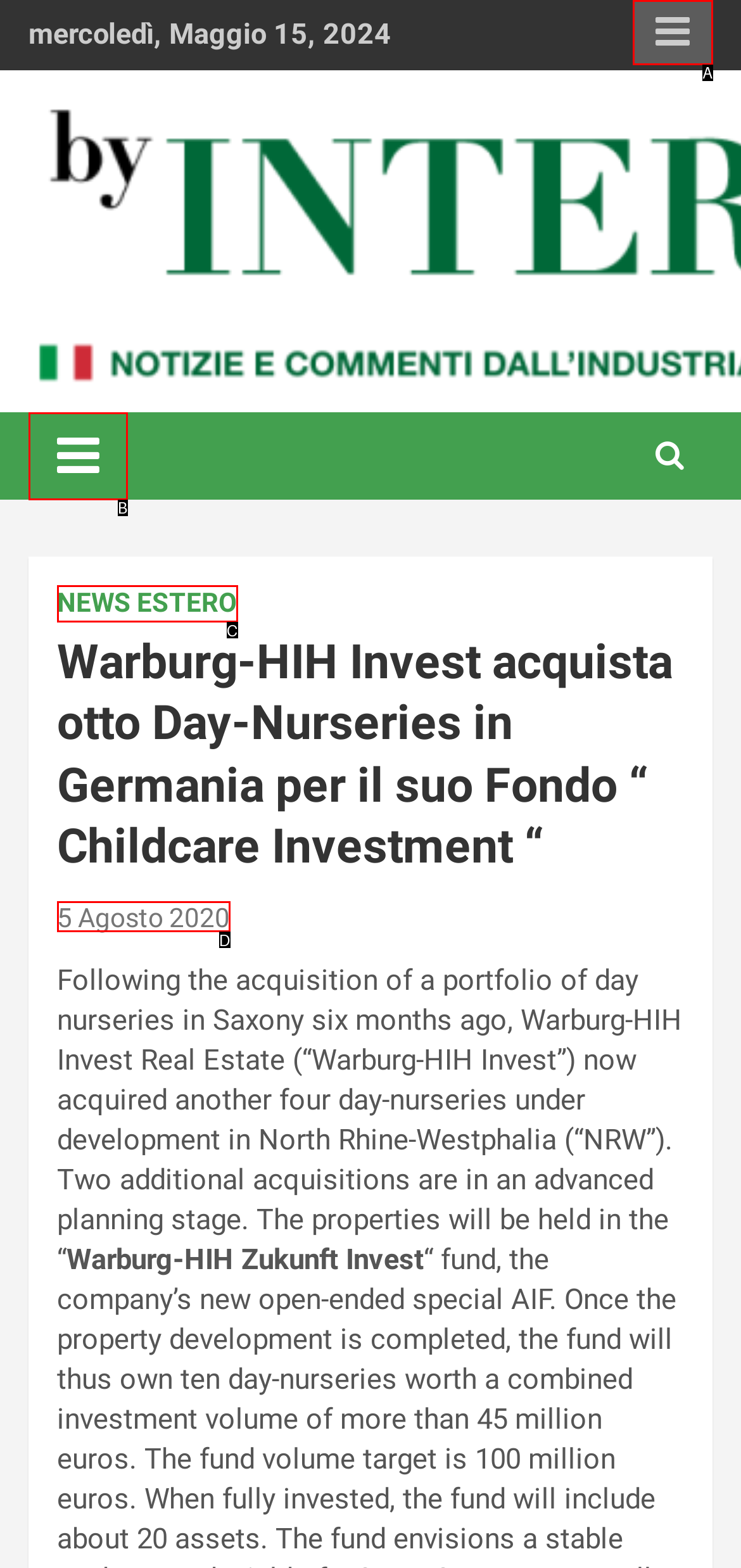Identify the HTML element that matches the description: aria-label="Toggle navigation". Provide the letter of the correct option from the choices.

B